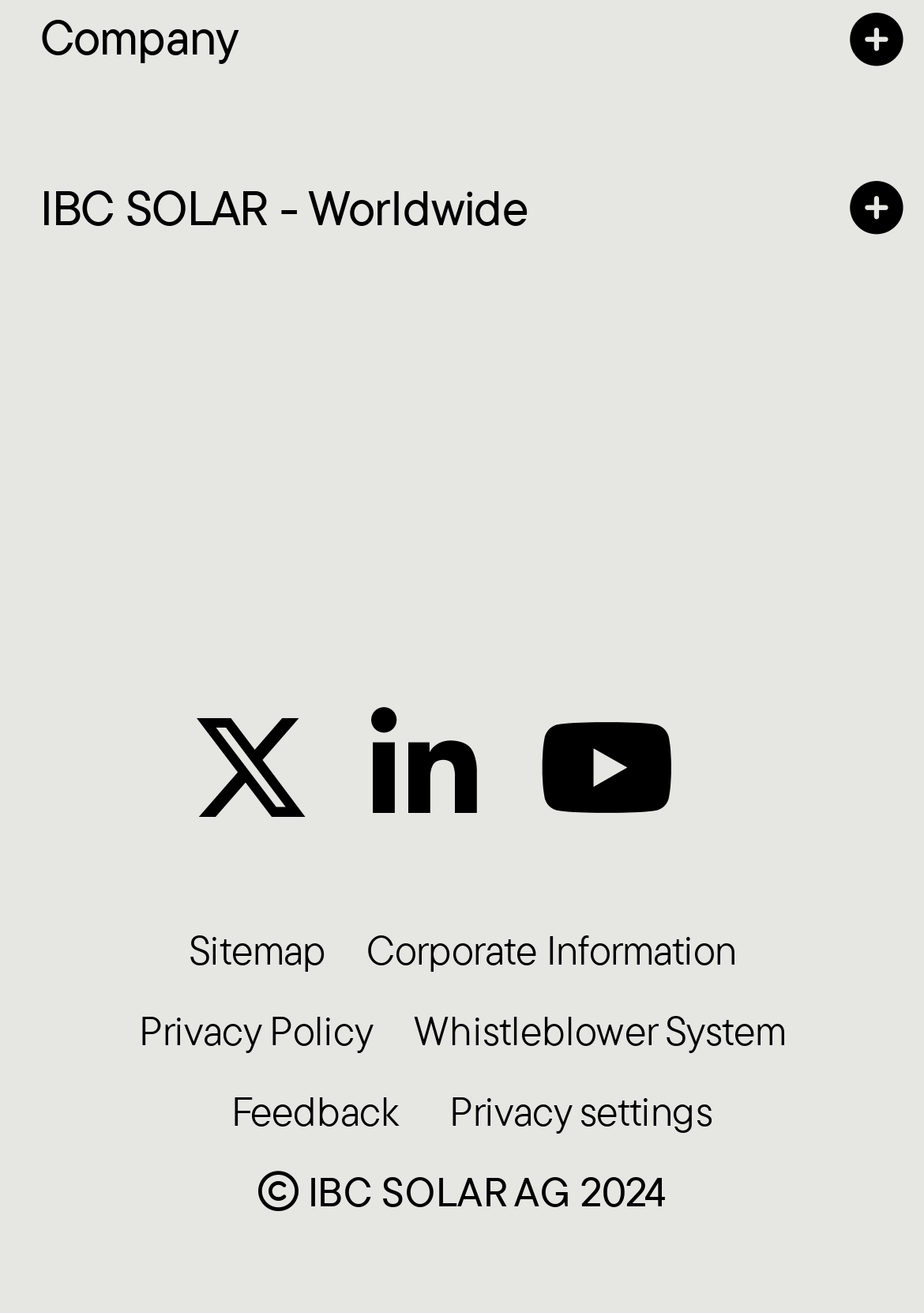Locate the bounding box coordinates of the clickable element to fulfill the following instruction: "View Products". Provide the coordinates as four float numbers between 0 and 1 in the format [left, top, right, bottom].

[0.044, 0.259, 0.208, 0.297]